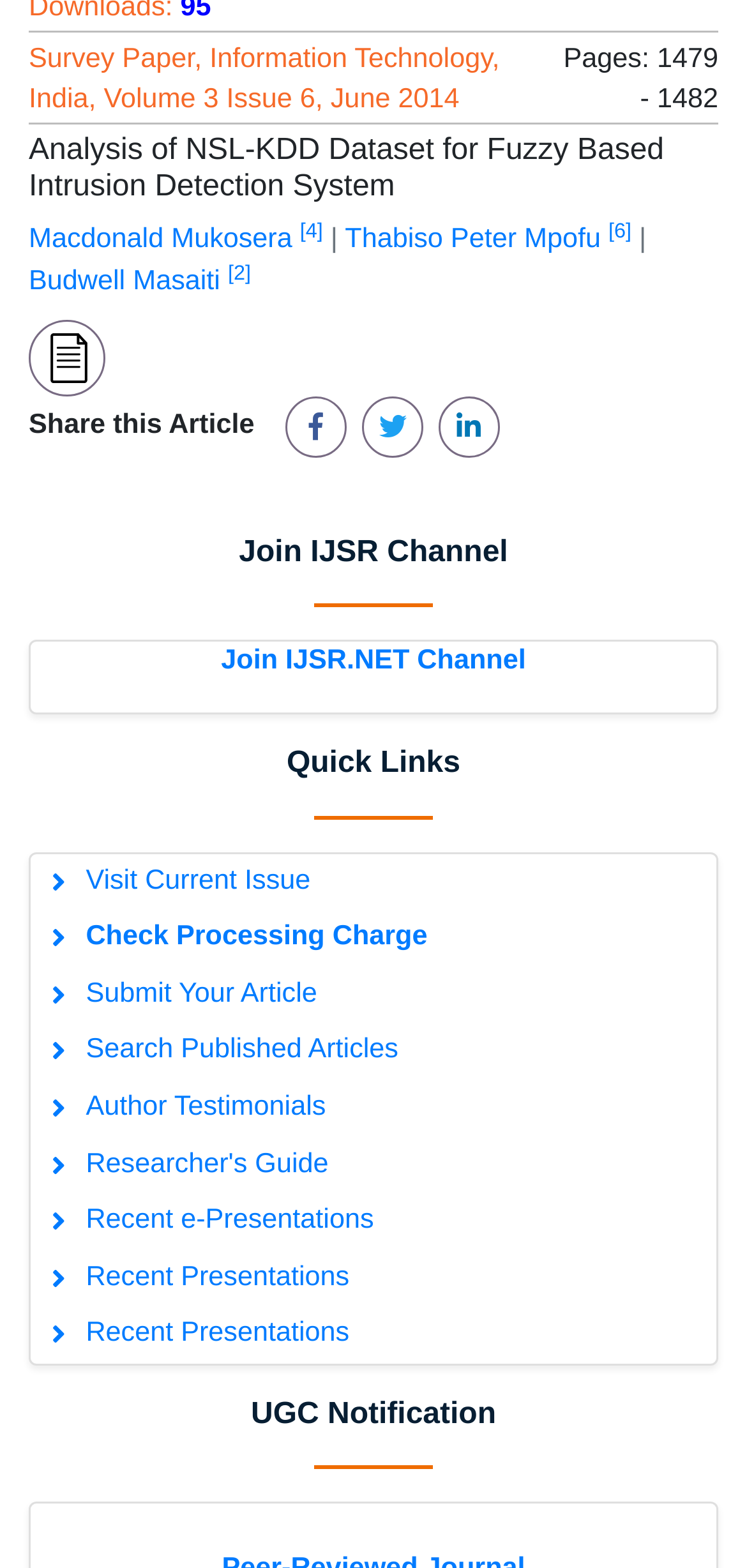Determine the bounding box coordinates of the clickable element necessary to fulfill the instruction: "Join IJSR.NET Channel". Provide the coordinates as four float numbers within the 0 to 1 range, i.e., [left, top, right, bottom].

[0.296, 0.407, 0.704, 0.436]